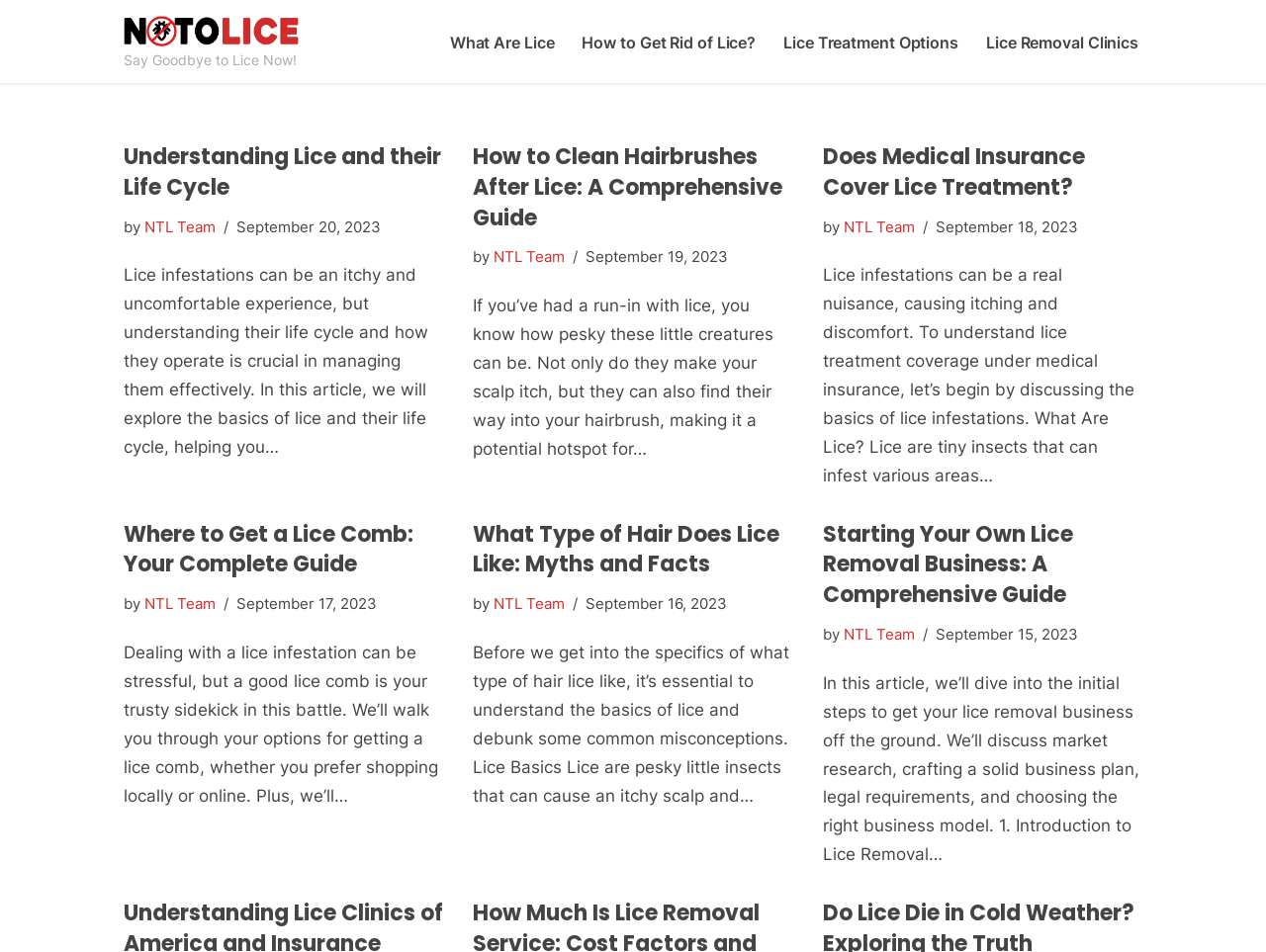Provide the bounding box coordinates of the HTML element this sentence describes: "Say Goodbye to Lice Now!". The bounding box coordinates consist of four float numbers between 0 and 1, i.e., [left, top, right, bottom].

[0.098, 0.017, 0.236, 0.079]